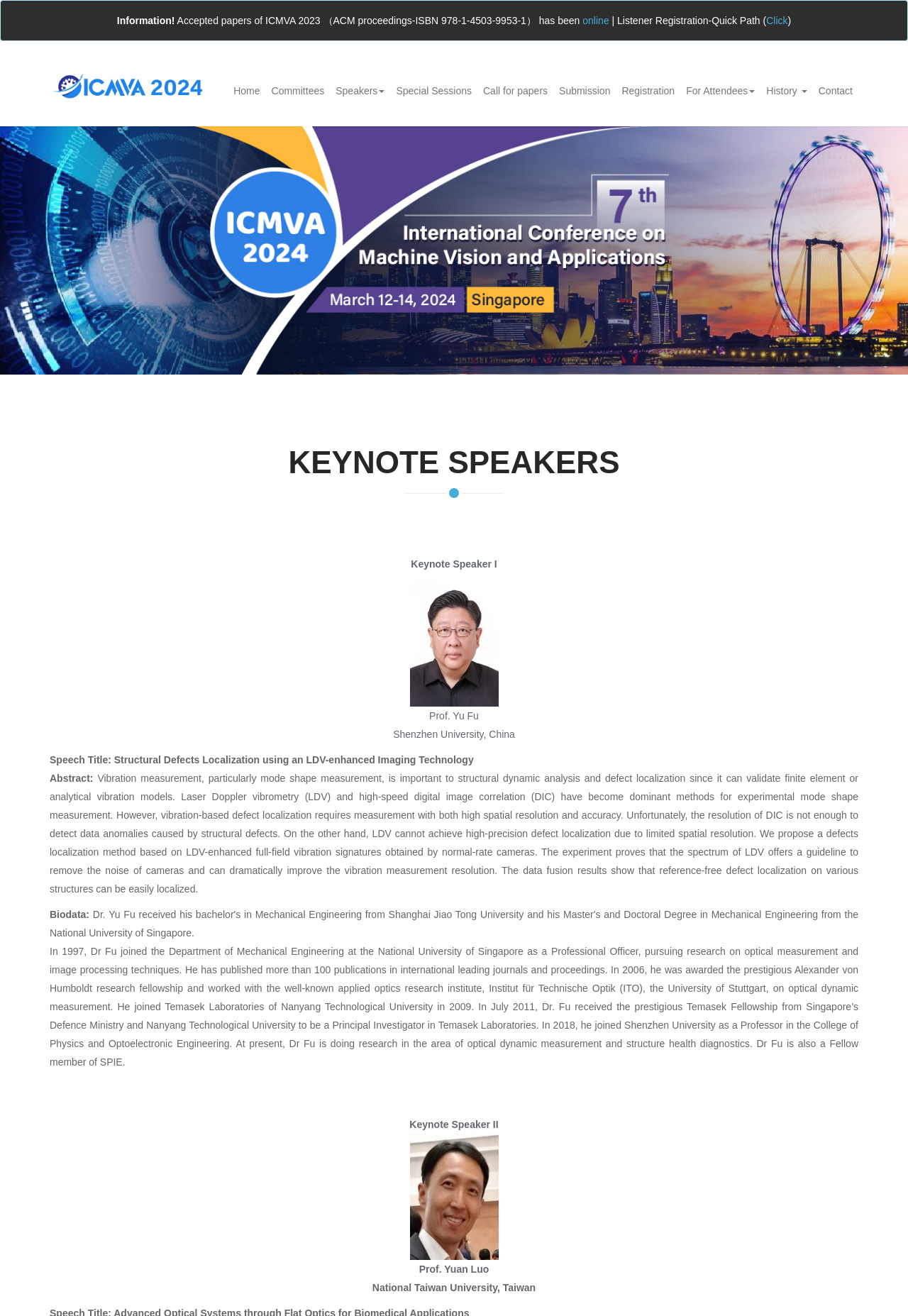Generate a thorough description of the webpage.

The webpage is about the ICMVA 2024 conference. At the top, there is a logo on the left and a navigation menu on the right, consisting of links to "Home", "Committees", "Speakers", "Special Sessions", "Call for papers", "Submission", "Registration", "For Attendees", "History", and "Contact". 

Below the navigation menu, there is a heading "KEYNOTE SPEAKERS" followed by information about two keynote speakers. The first speaker, Prof. Yu Fu, has a speech title and abstract provided, as well as biodata including his research background and experience. The second speaker, Prof. Yuan Luo, is also listed with his affiliation and title.

Above the keynote speakers' information, there is a notification area with a static text "Information!" followed by a sentence about accepted papers of ICMVA 2023 being online, and a link to "Listener Registration-Quick Path" with a "Click" button.